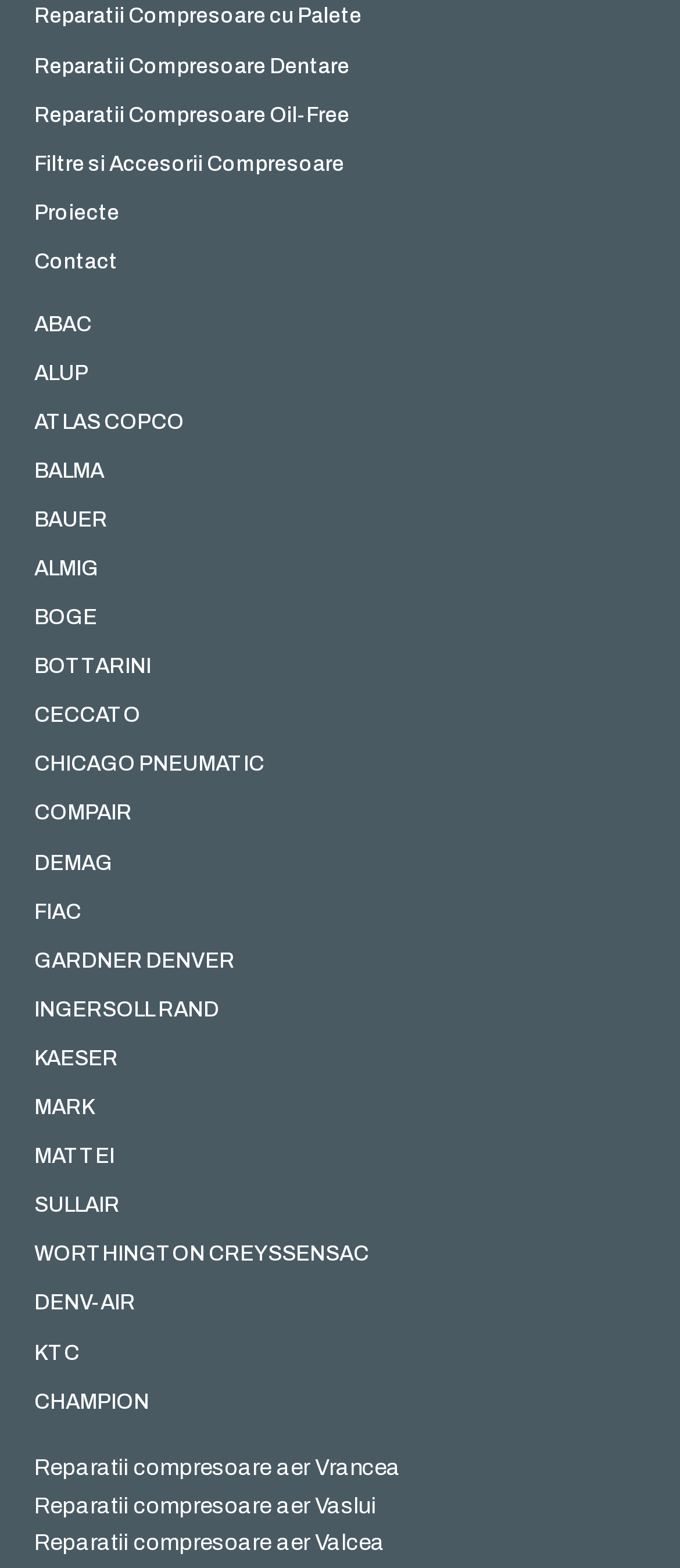Given the description "Sullair", provide the bounding box coordinates of the corresponding UI element.

[0.018, 0.761, 0.982, 0.778]